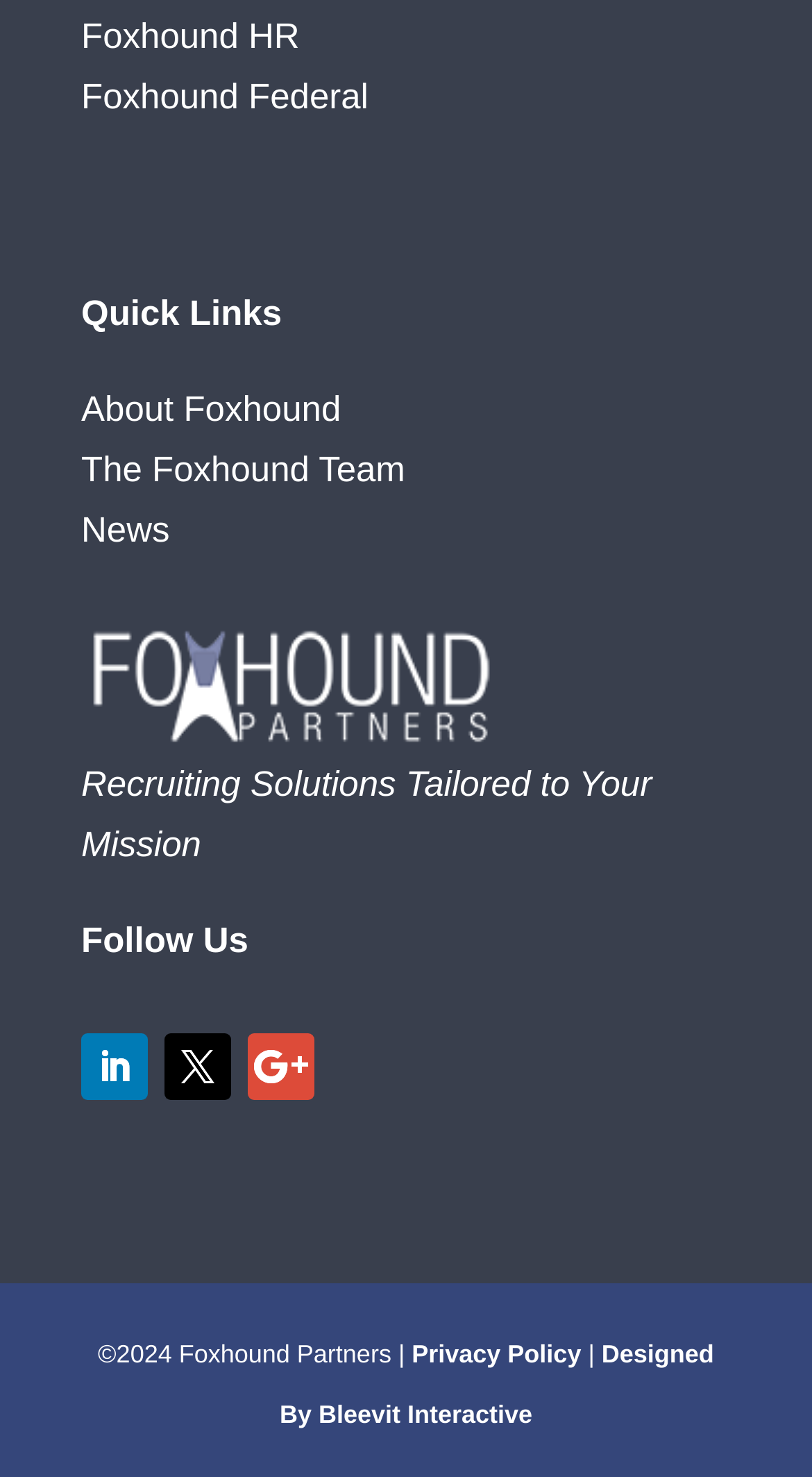Kindly provide the bounding box coordinates of the section you need to click on to fulfill the given instruction: "View the Foxhound Team".

[0.1, 0.305, 0.499, 0.332]